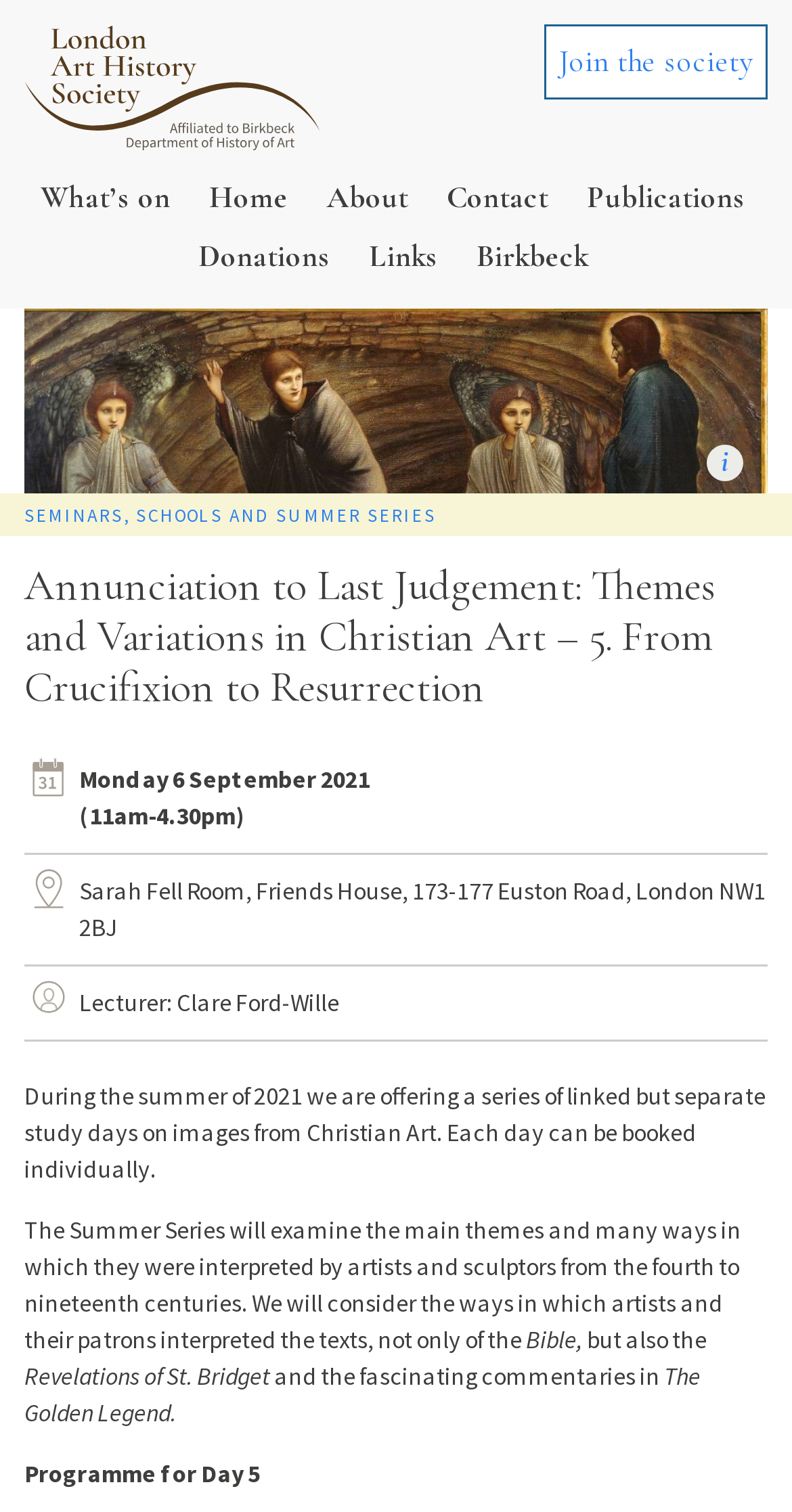What is the location of the event?
Use the image to give a comprehensive and detailed response to the question.

I found the location of the event by analyzing the static text elements on the webpage. I located the text 'Sarah Fell Room, Friends House, 173-177 Euston Road, London NW1 2BJ' which is situated below the event date and lecturer's name, indicating the location of the event.